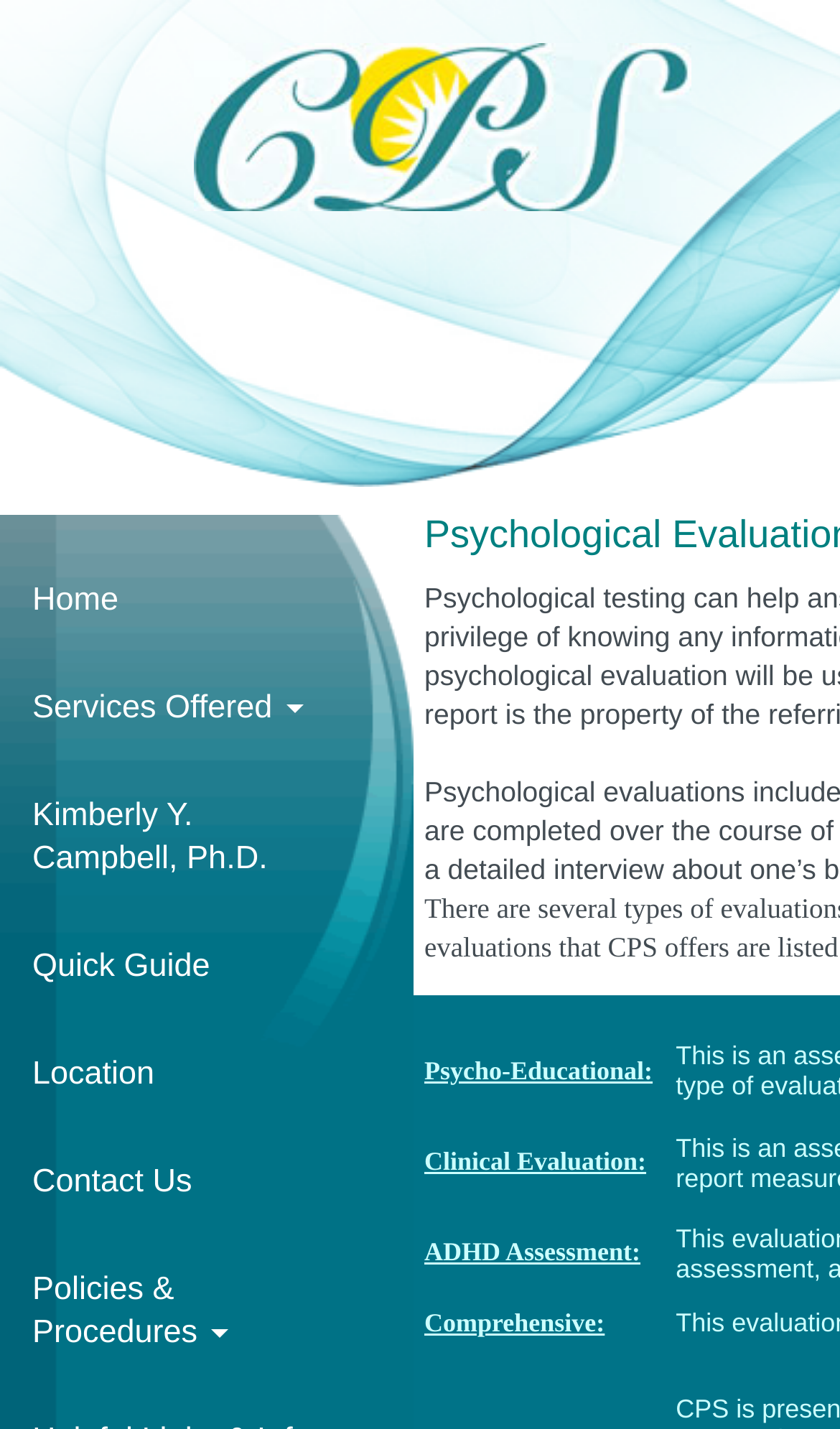Determine the bounding box coordinates of the target area to click to execute the following instruction: "read about Kimberly Y. Campbell, Ph.D.."

[0.0, 0.534, 0.414, 0.639]